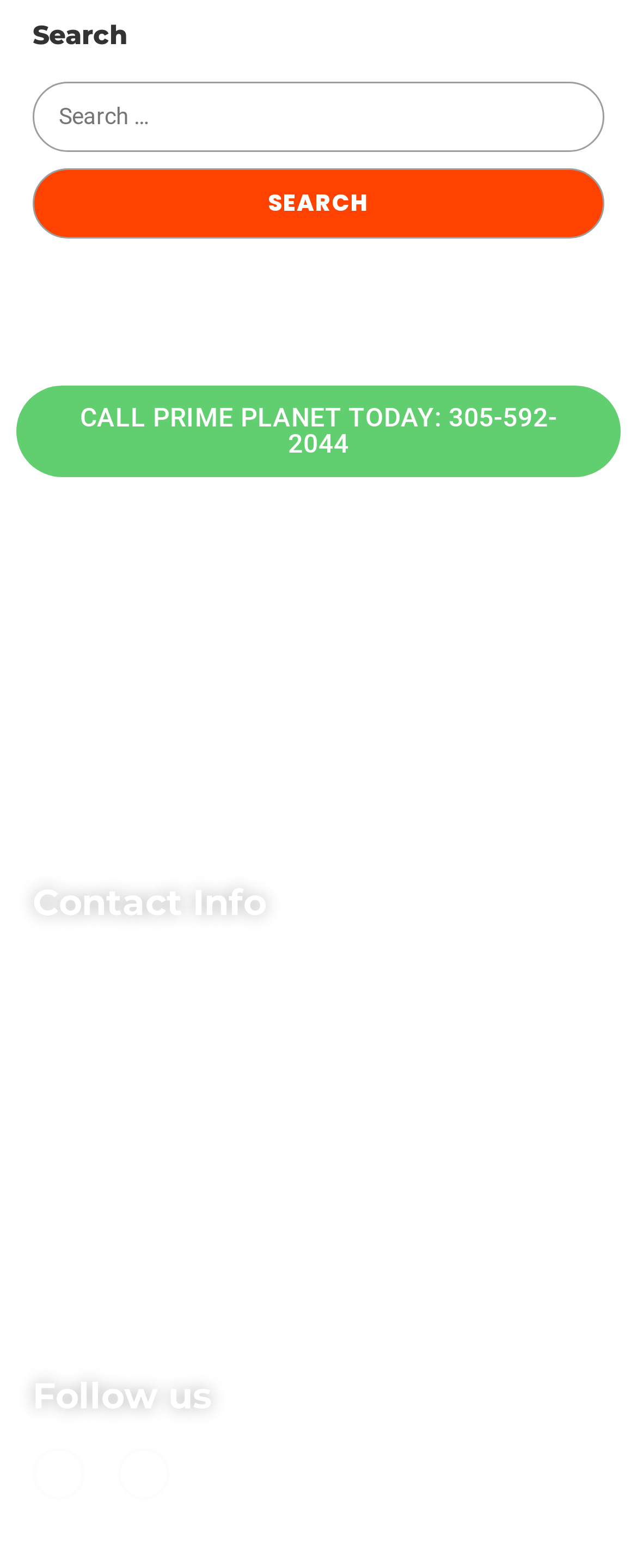How many social media platforms are listed to follow Prime Planet?
Could you answer the question in a detailed manner, providing as much information as possible?

I counted the number of link elements with social media icons and text, specifically 'Instagram' and 'Facebook-f', which are located at the bottom of the page in the 'Follow us' section.